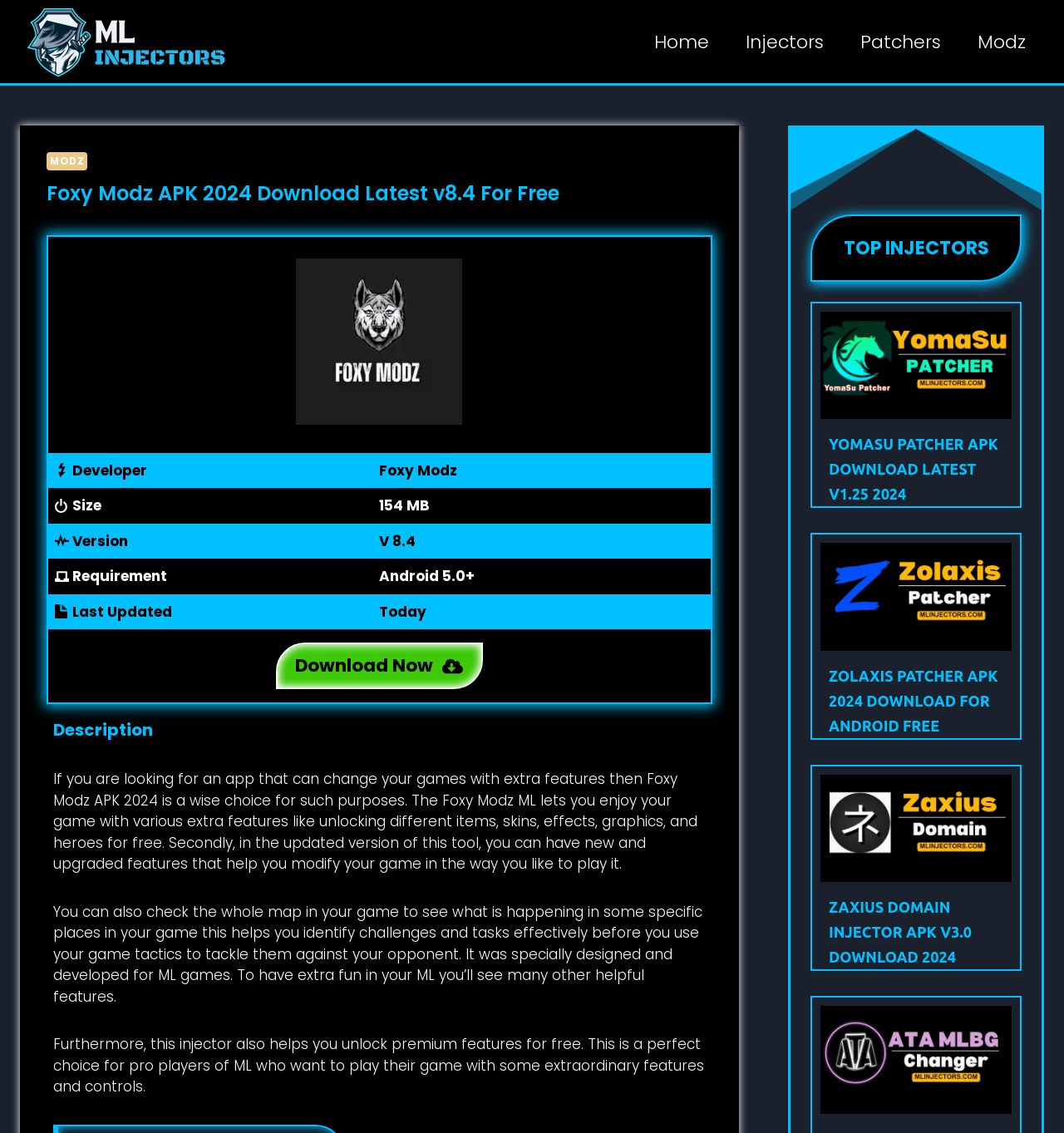Bounding box coordinates are specified in the format (top-left x, top-left y, bottom-right x, bottom-right y). All values are floating point numbers bounded between 0 and 1. Please provide the bounding box coordinate of the region this sentence describes: Download Now

[0.259, 0.567, 0.454, 0.608]